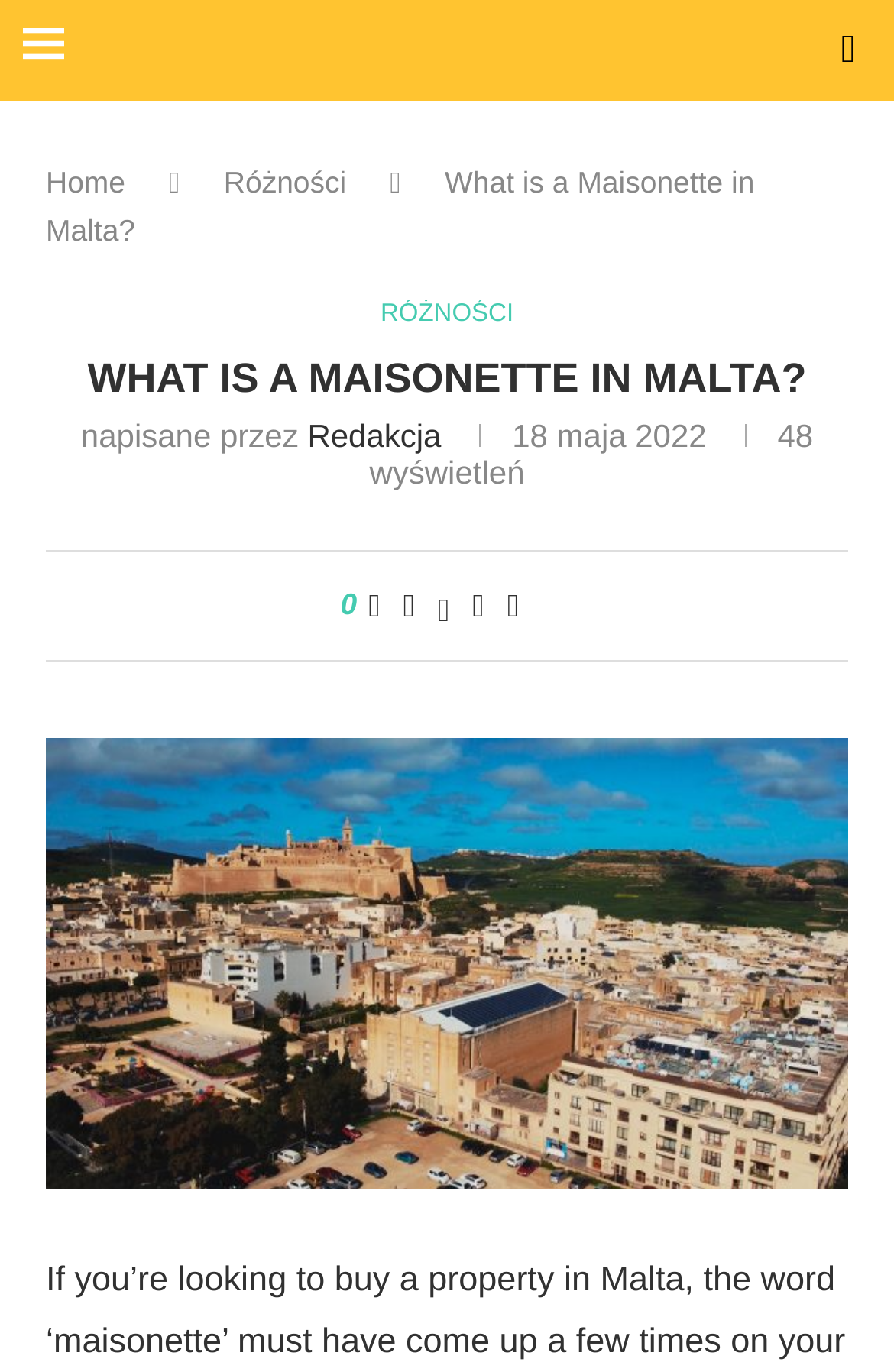Determine the coordinates of the bounding box that should be clicked to complete the instruction: "Read Różności". The coordinates should be represented by four float numbers between 0 and 1: [left, top, right, bottom].

[0.25, 0.12, 0.387, 0.145]